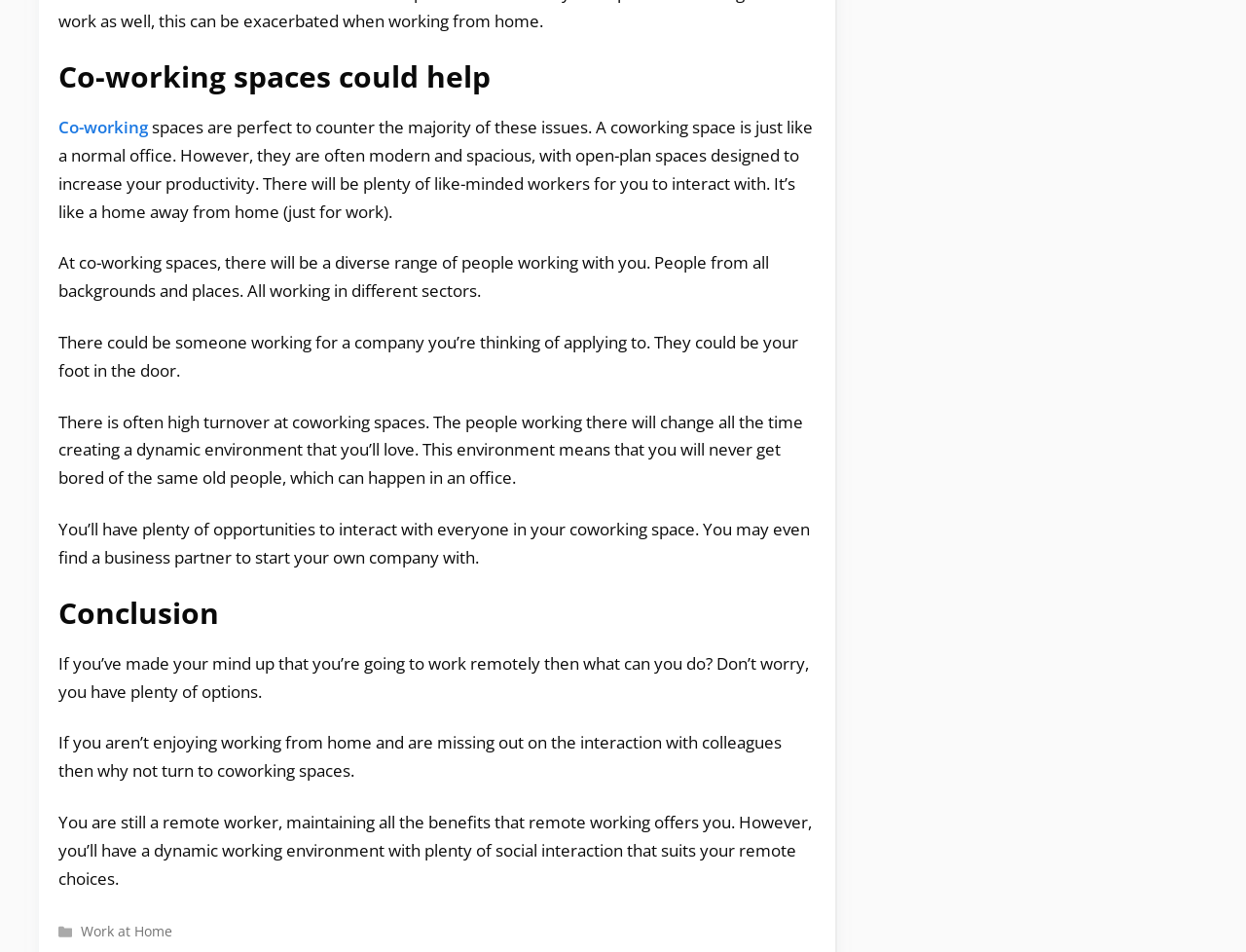What type of people can be found in co-working spaces?
Using the screenshot, give a one-word or short phrase answer.

Diverse range of people